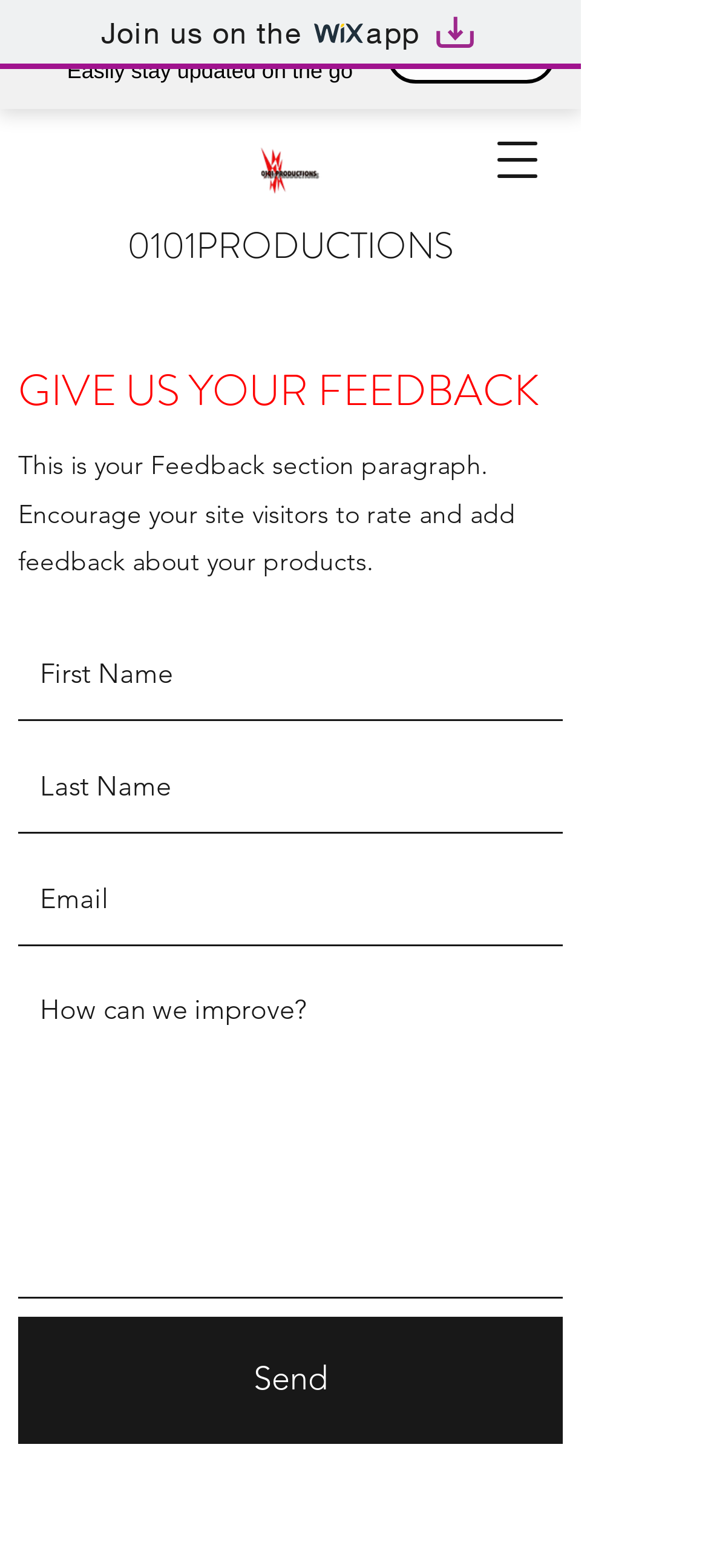Show the bounding box coordinates of the element that should be clicked to complete the task: "View the image".

None